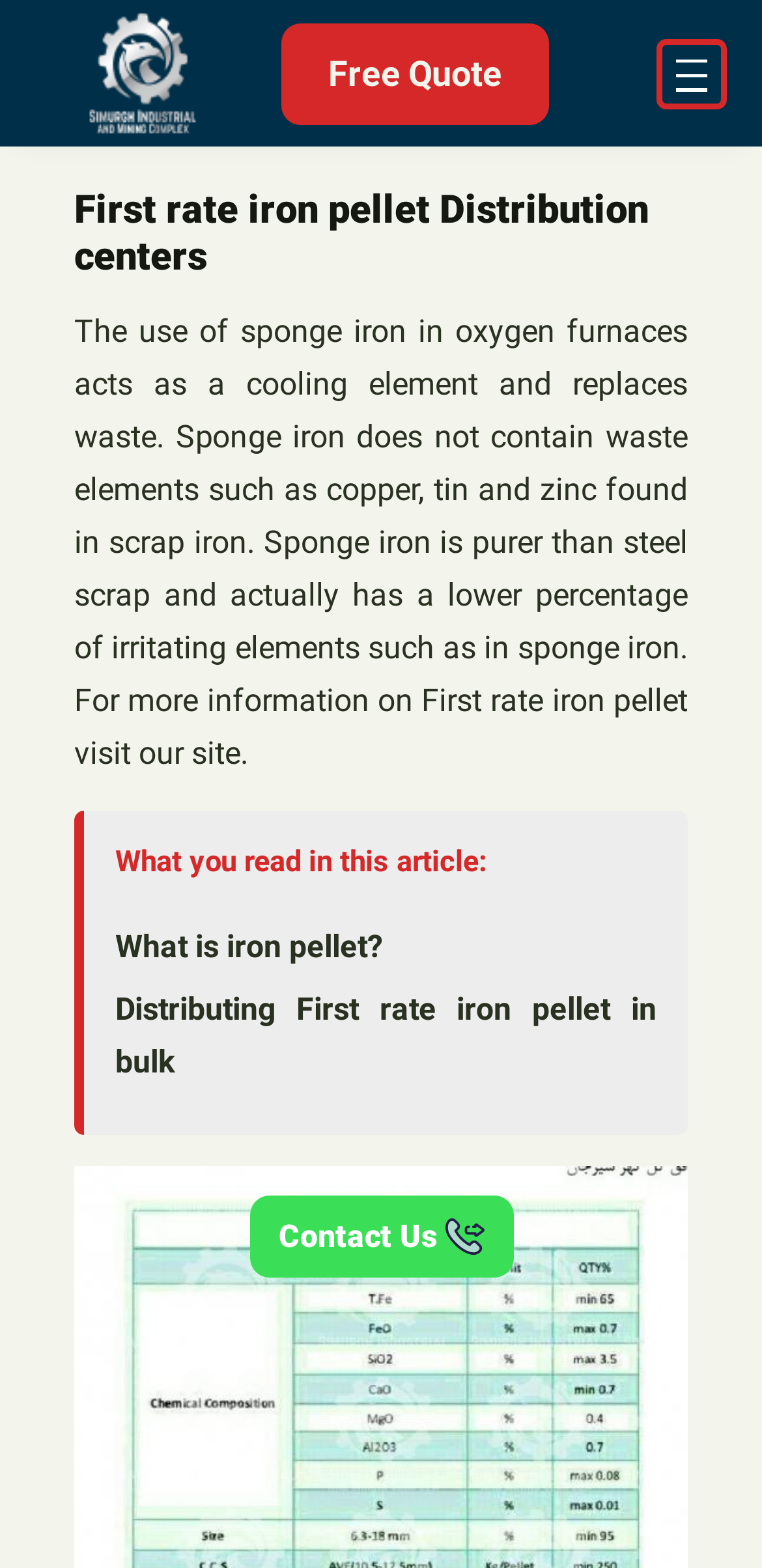Please predict the bounding box coordinates (top-left x, top-left y, bottom-right x, bottom-right y) for the UI element in the screenshot that fits the description: alt="Simurgh"

[0.046, 0.006, 0.328, 0.087]